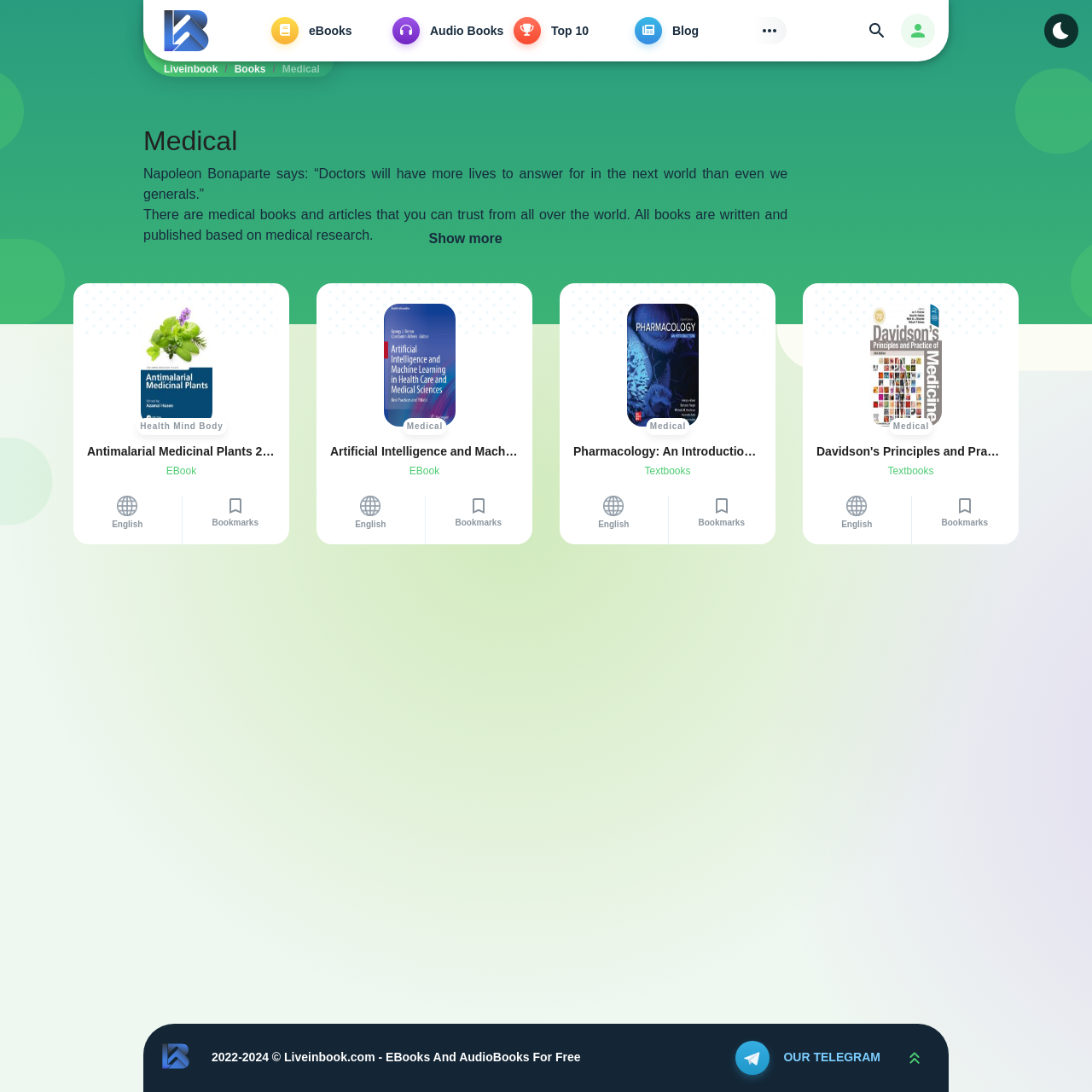Locate the UI element that matches the description eBooks in the webpage screenshot. Return the bounding box coordinates in the format (top-left x, top-left y, bottom-right x, bottom-right y), with values ranging from 0 to 1.

[0.245, 0.012, 0.356, 0.044]